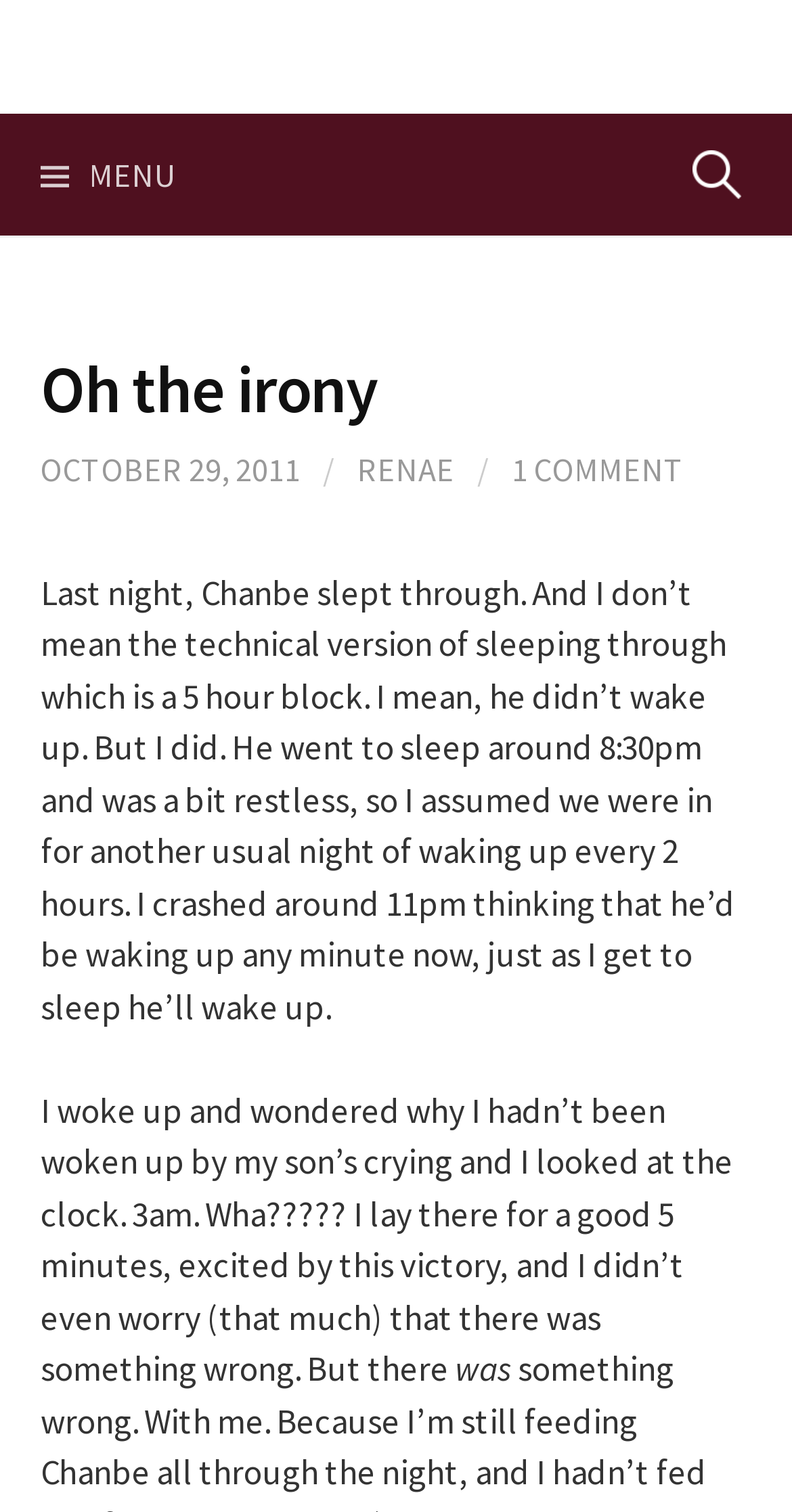Based on the element description October 29, 2011, identify the bounding box coordinates for the UI element. The coordinates should be in the format (top-left x, top-left y, bottom-right x, bottom-right y) and within the 0 to 1 range.

[0.051, 0.297, 0.379, 0.323]